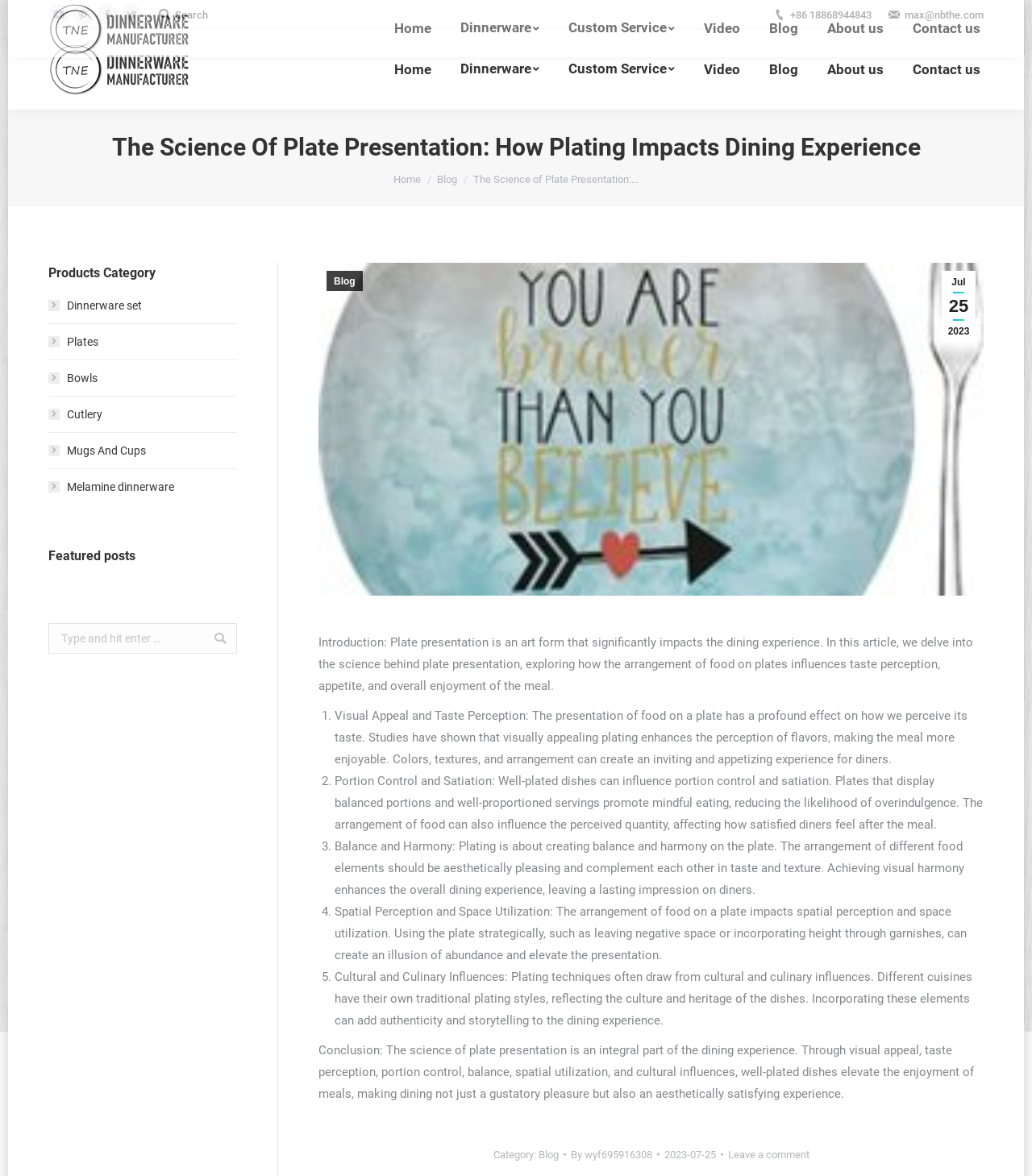Extract the main headline from the webpage and generate its text.

The Science Of Plate Presentation: How Plating Impacts Dining Experience